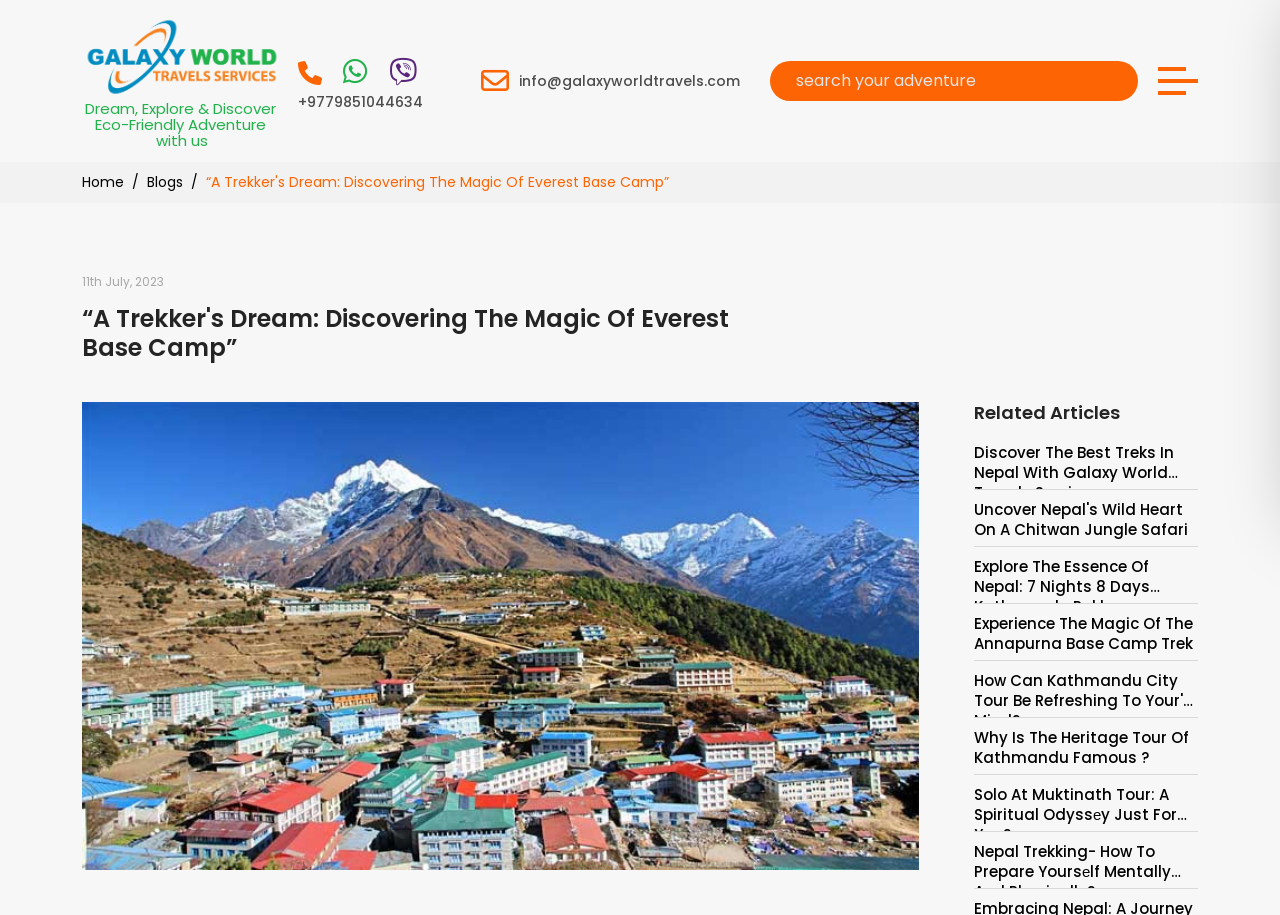Please provide the bounding box coordinates for the element that needs to be clicked to perform the instruction: "search for adventure". The coordinates must consist of four float numbers between 0 and 1, formatted as [left, top, right, bottom].

[0.602, 0.067, 0.889, 0.11]